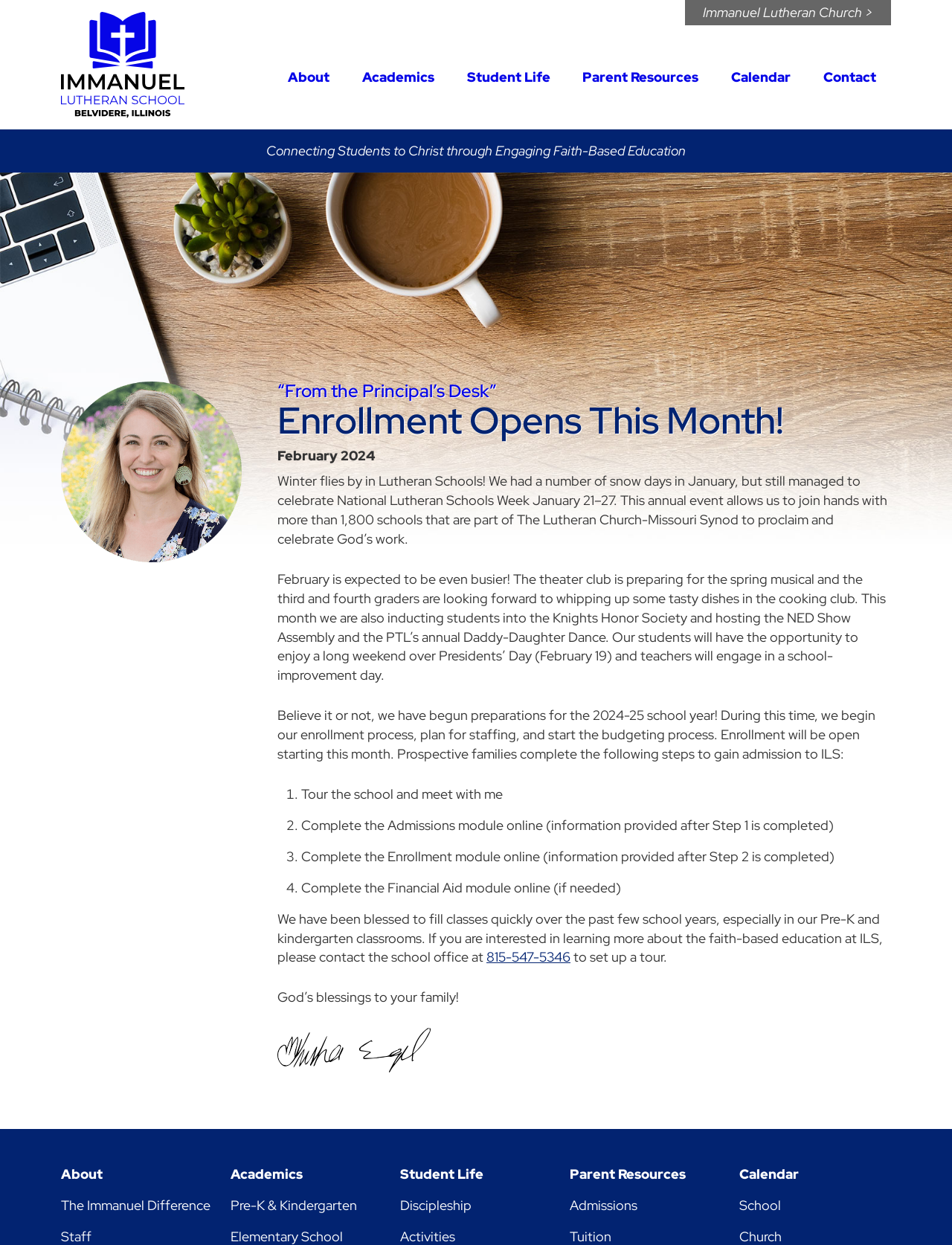Ascertain the bounding box coordinates for the UI element detailed here: "Student Life". The coordinates should be provided as [left, top, right, bottom] with each value being a float between 0 and 1.

[0.475, 0.049, 0.593, 0.075]